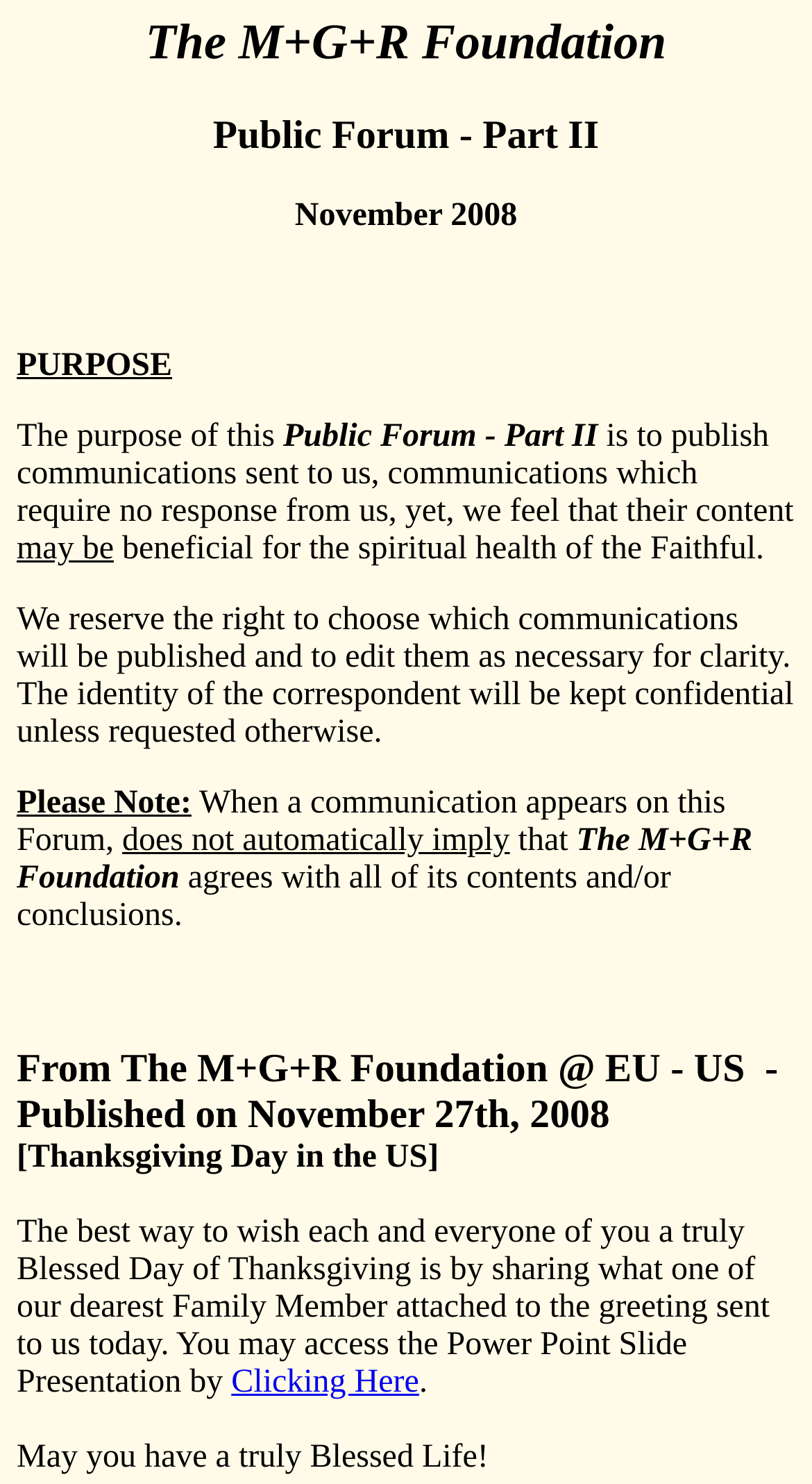What is the purpose of this Public Forum?
Refer to the screenshot and answer in one word or phrase.

Publish communications